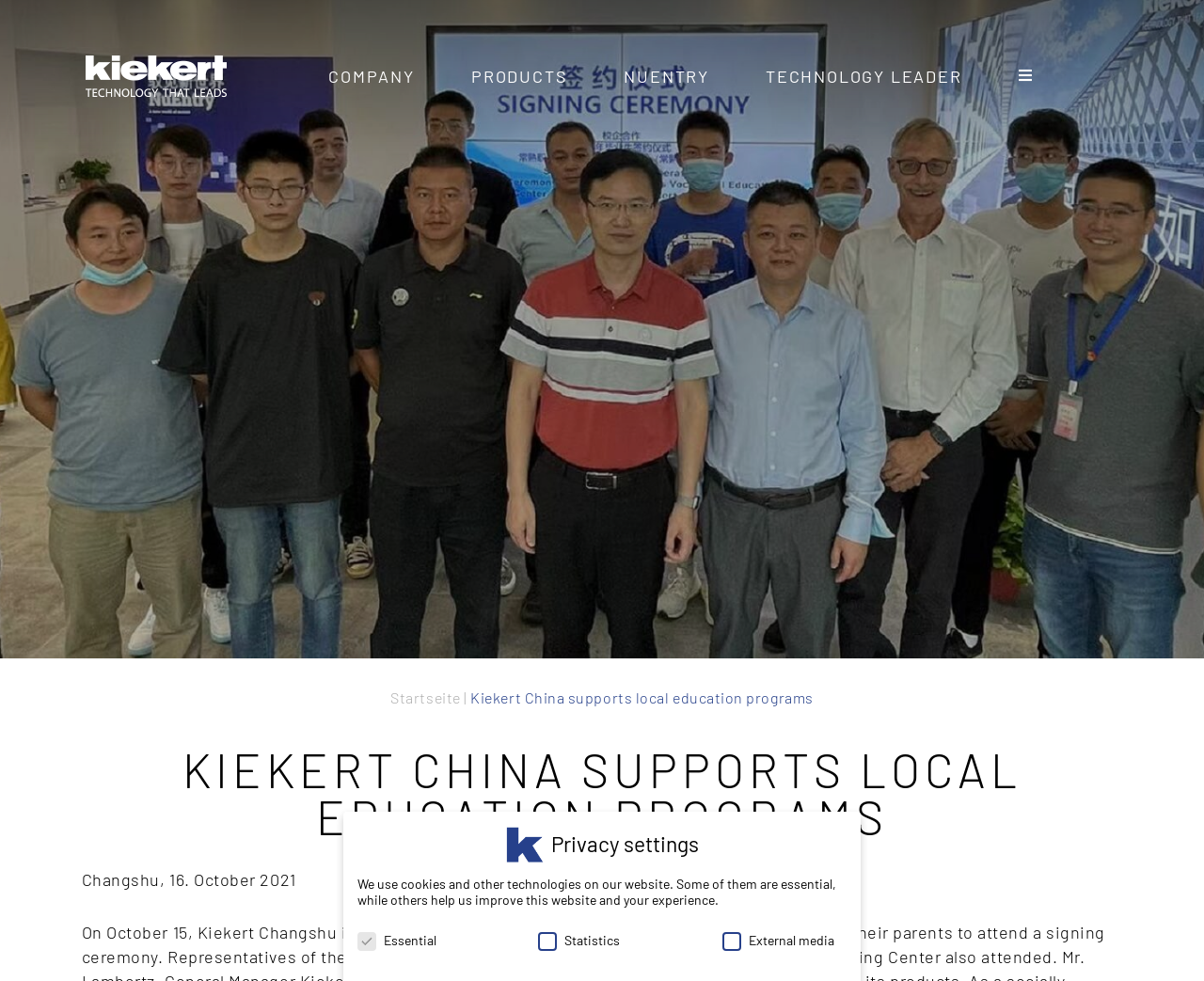What is the logo of the company?
Answer briefly with a single word or phrase based on the image.

Kiekert AG Logo